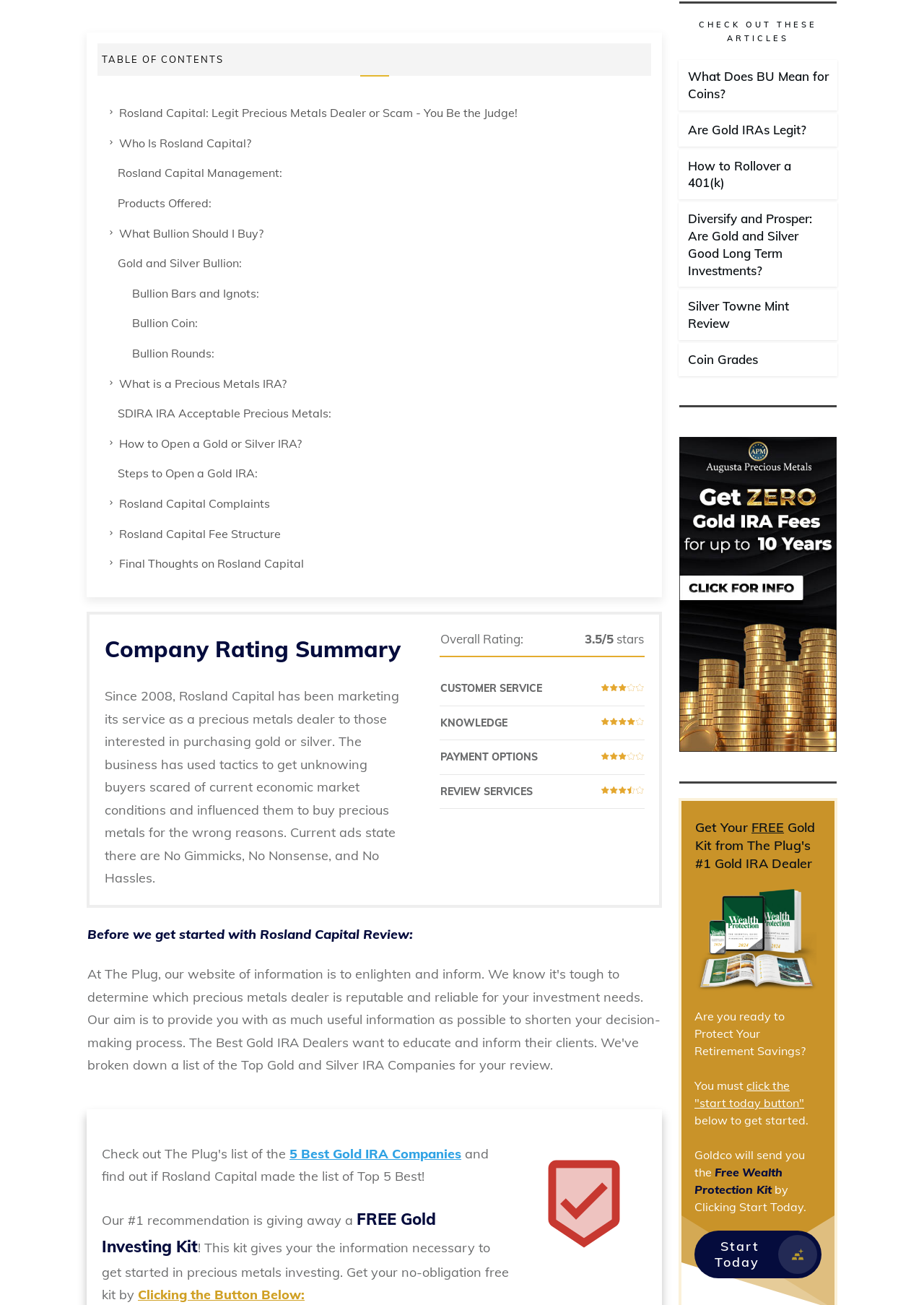Please mark the clickable region by giving the bounding box coordinates needed to complete this instruction: "Click on 'Clicking the Button Below:' link".

[0.149, 0.986, 0.33, 0.998]